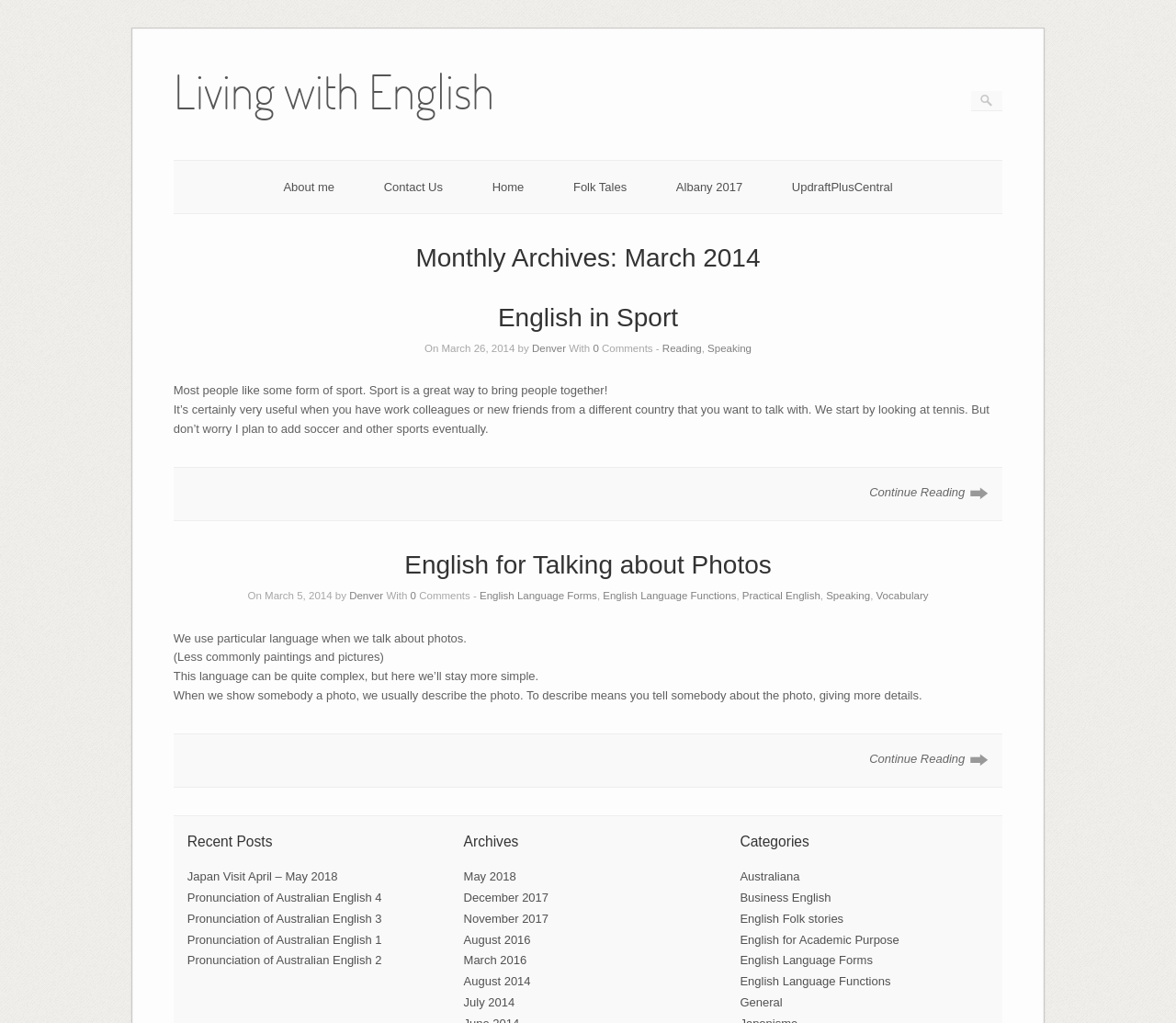Please identify the bounding box coordinates of the area that needs to be clicked to follow this instruction: "Search for something".

[0.826, 0.089, 0.853, 0.109]